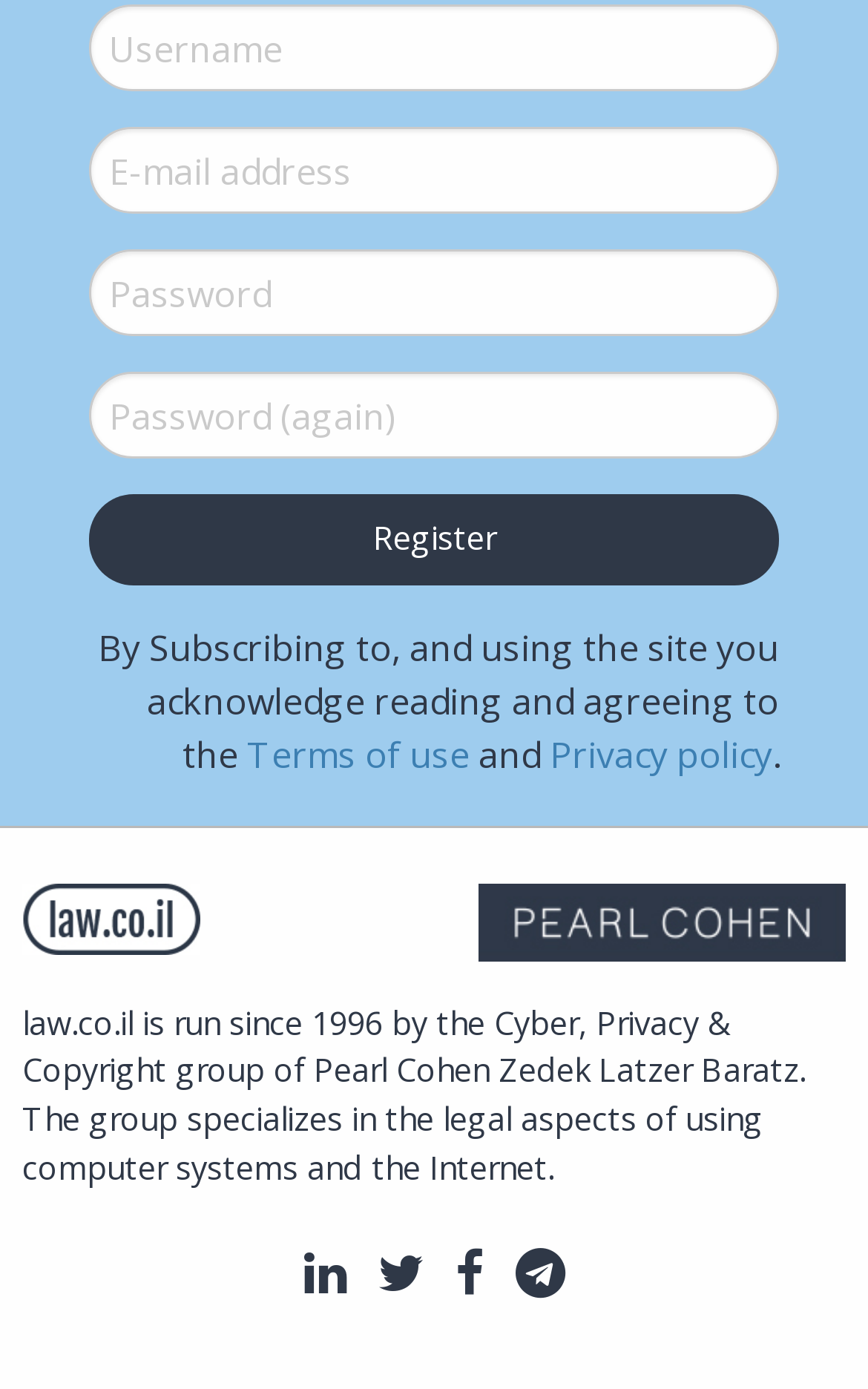Refer to the image and provide an in-depth answer to the question: 
What is the name of the group running this website?

According to the text at the bottom of the webpage, the website is run by the Cyber, Privacy & Copyright group of Pearl Cohen Zedek Latzer Baratz.